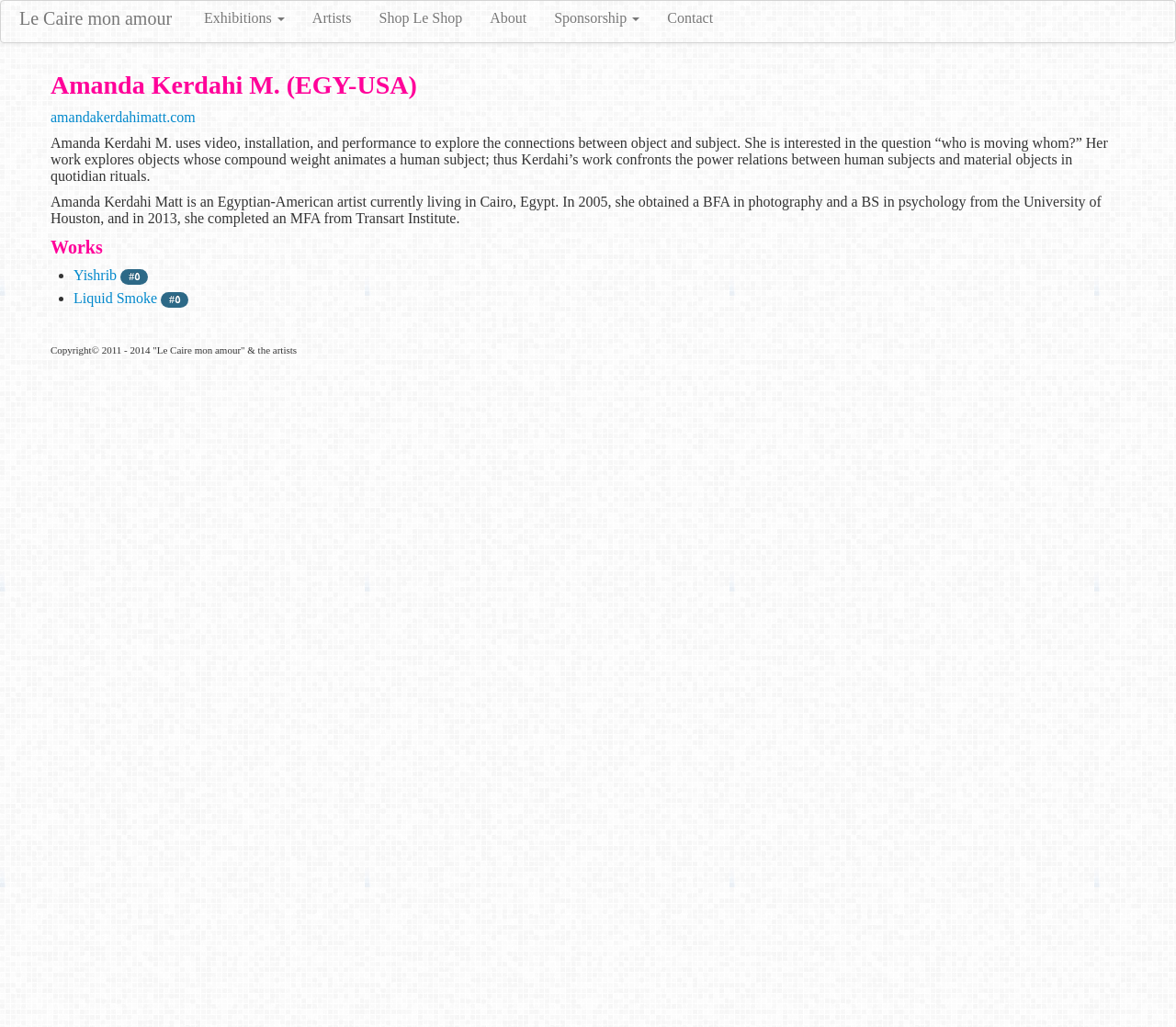What is the theme of Amanda Kerdahi M.'s work?
Provide an in-depth and detailed answer to the question.

According to the webpage, Amanda Kerdahi M.'s work explores the connections between object and subject, as stated in the StaticText element with the description 'Amanda Kerdahi M. uses video, installation, and performance to explore the connections between object and subject.'